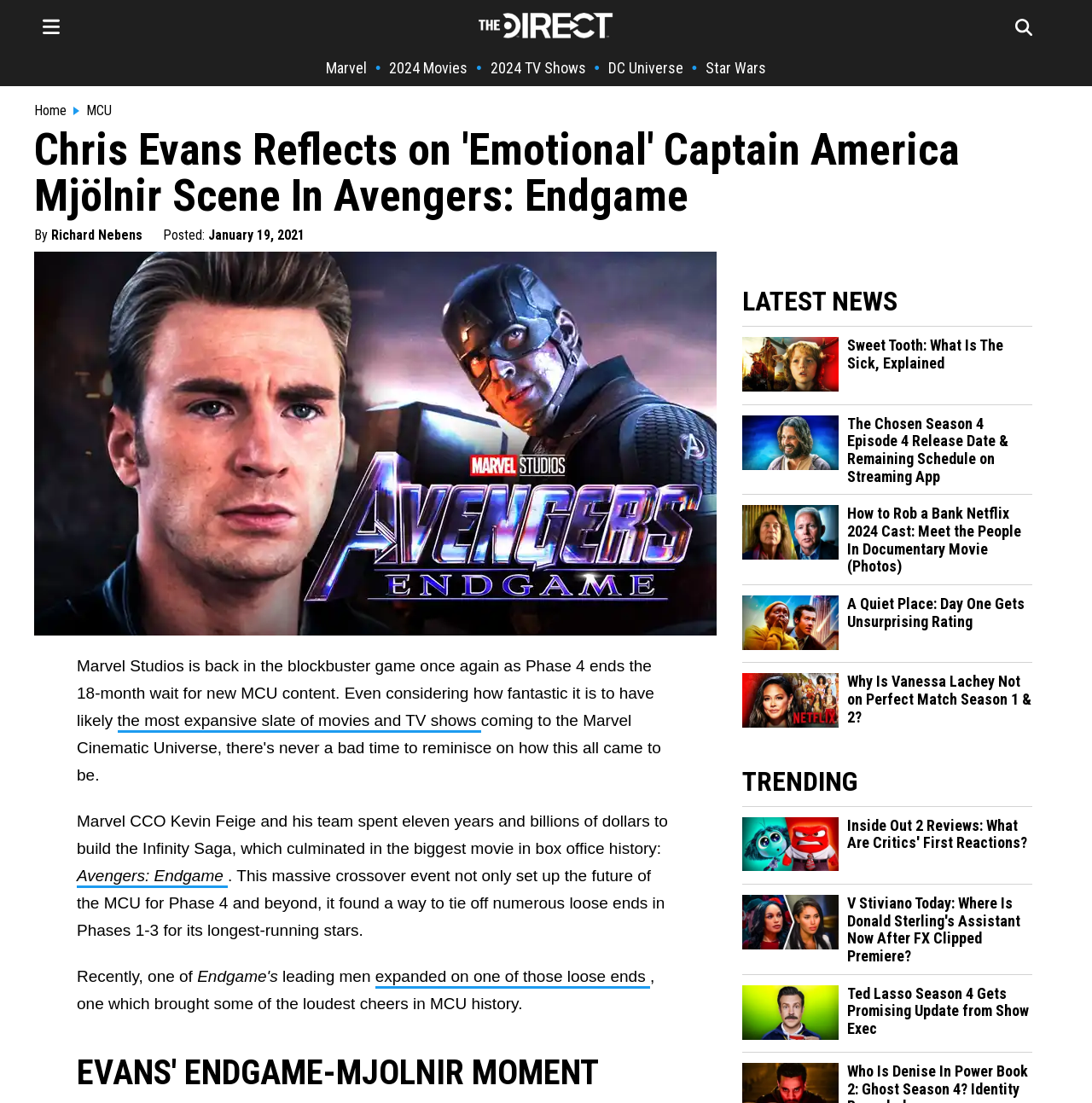What is the name of the website?
Using the information from the image, provide a comprehensive answer to the question.

I determined the answer by looking at the logo image with the text 'The Direct Logo' and the link text 'The Direct Homepage'.